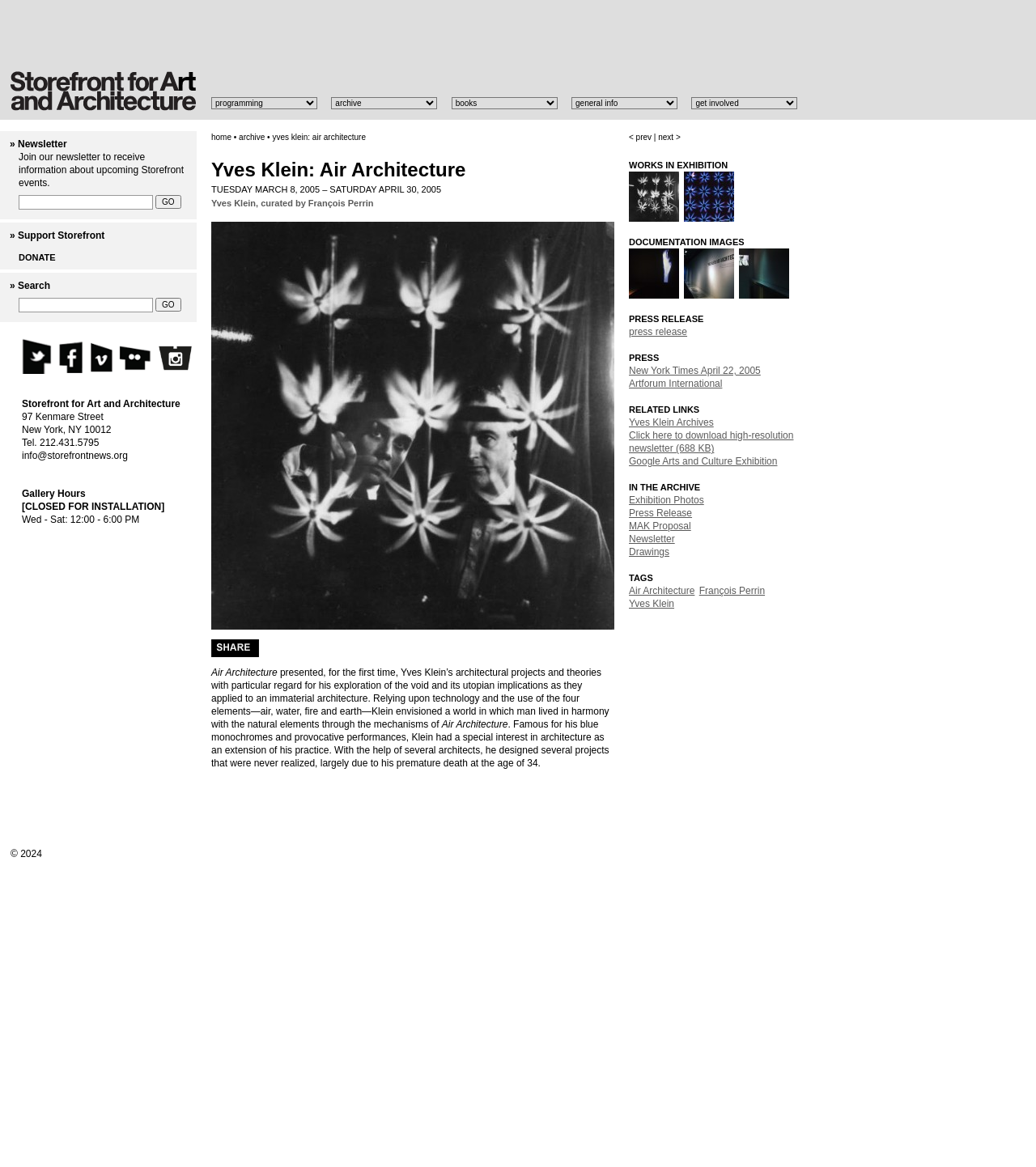What is the title of the exhibition?
Provide a thorough and detailed answer to the question.

The title of the exhibition can be found in the heading 'Yves Klein: Air Architecture' which is located above the description of the exhibition.